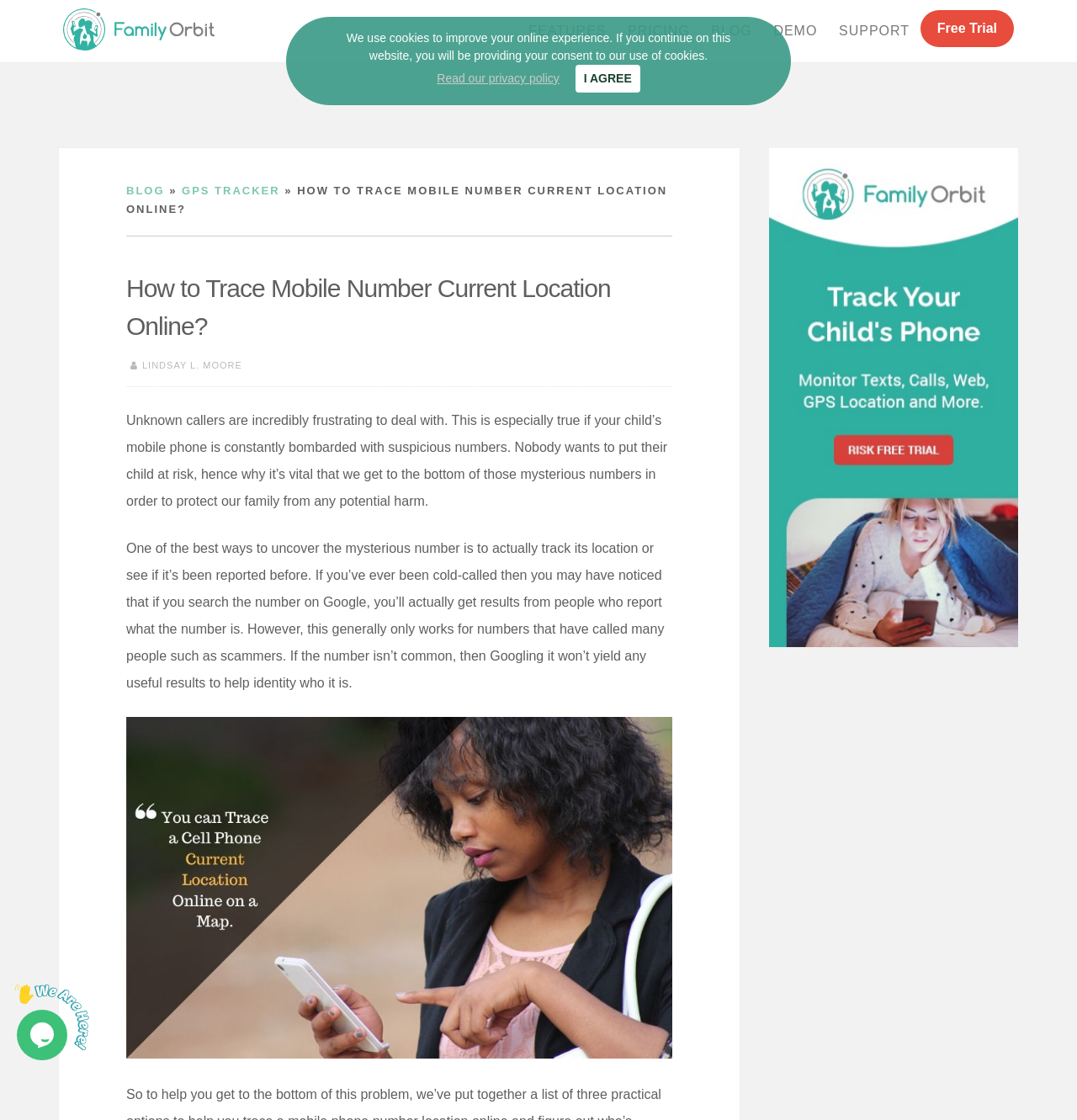Give a one-word or phrase response to the following question: What is the limitation of searching a number on Google?

Only works for common numbers